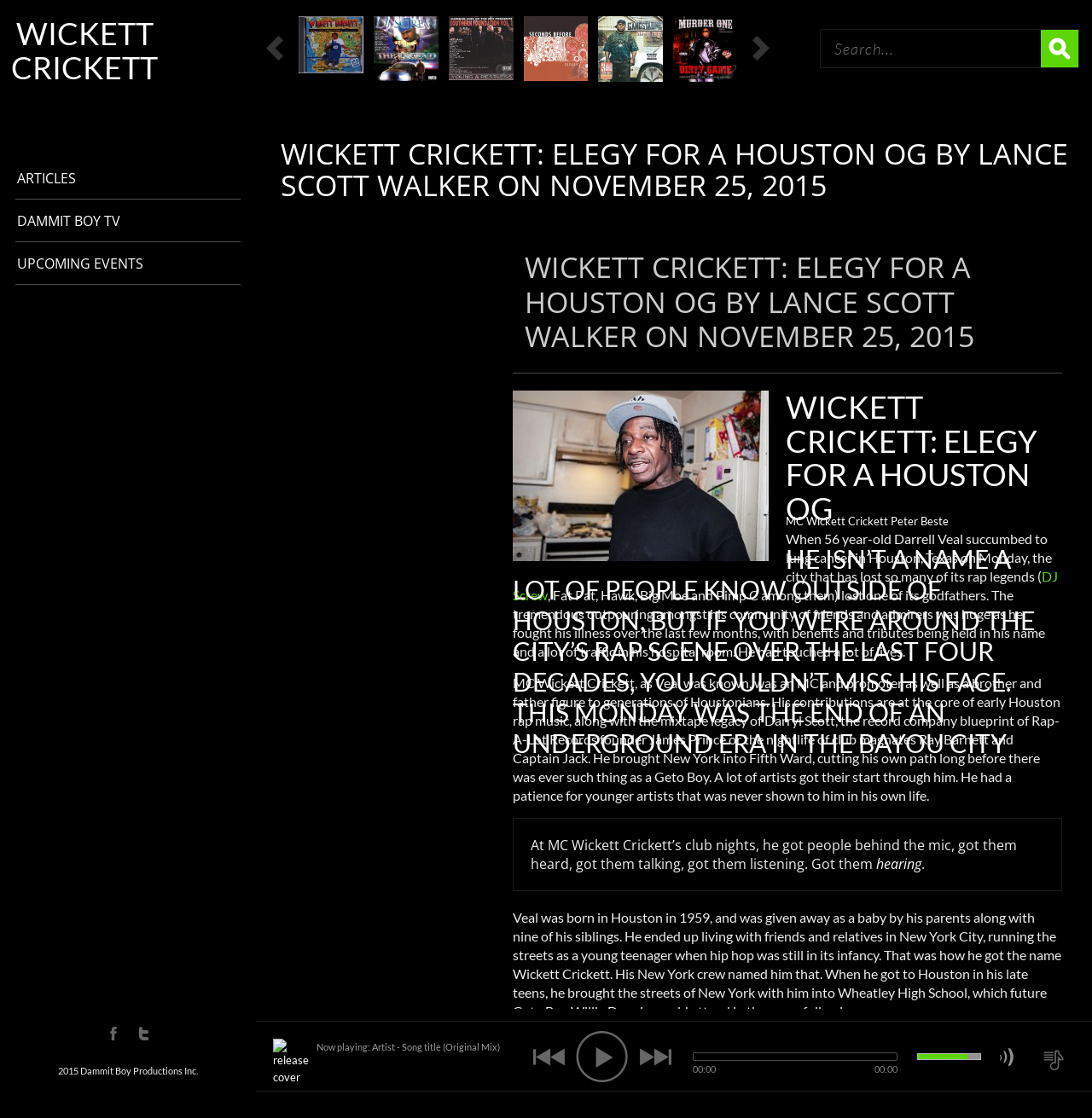Using the image as a reference, answer the following question in as much detail as possible:
What is the name of the DJ mentioned in the article?

The name of the DJ can be determined by reading the text of the article, which mentions 'DJ Screw' as one of the rap legends of Houston.